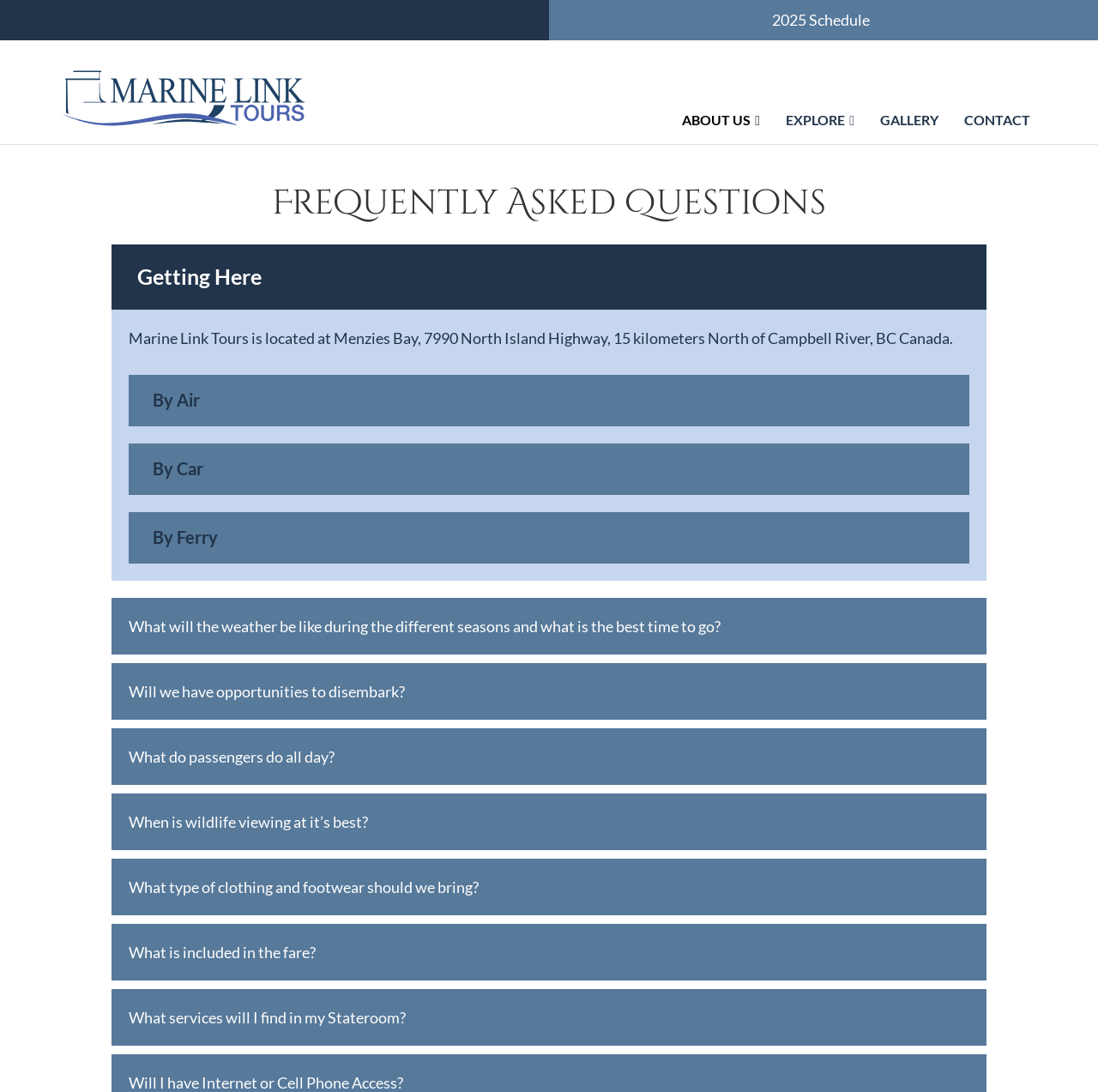Find the coordinates for the bounding box of the element with this description: "By Car Expand".

[0.117, 0.406, 0.883, 0.453]